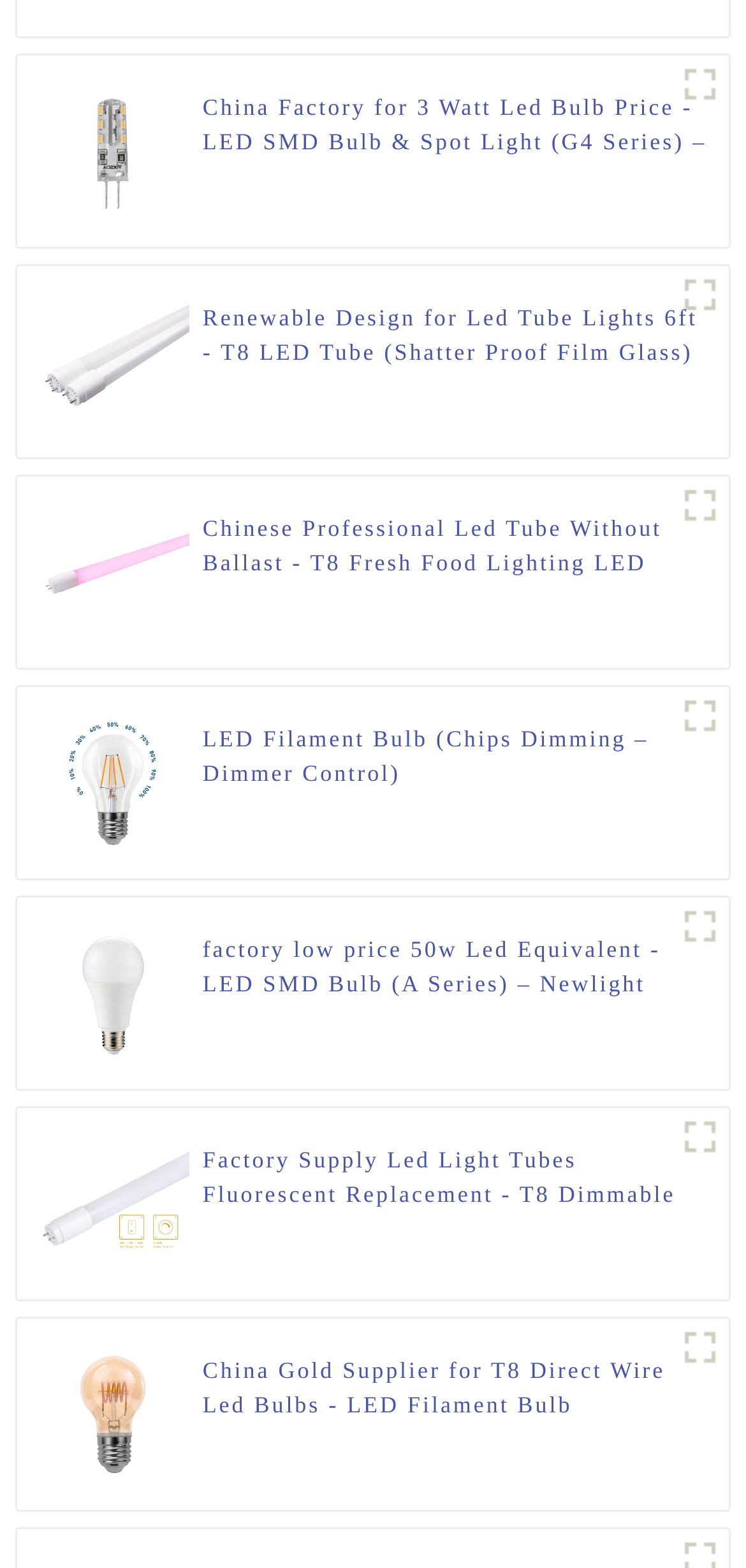Can you specify the bounding box coordinates of the area that needs to be clicked to fulfill the following instruction: "Learn about Chinese Professional Led Tube Without Ballast"?

[0.048, 0.356, 0.254, 0.373]